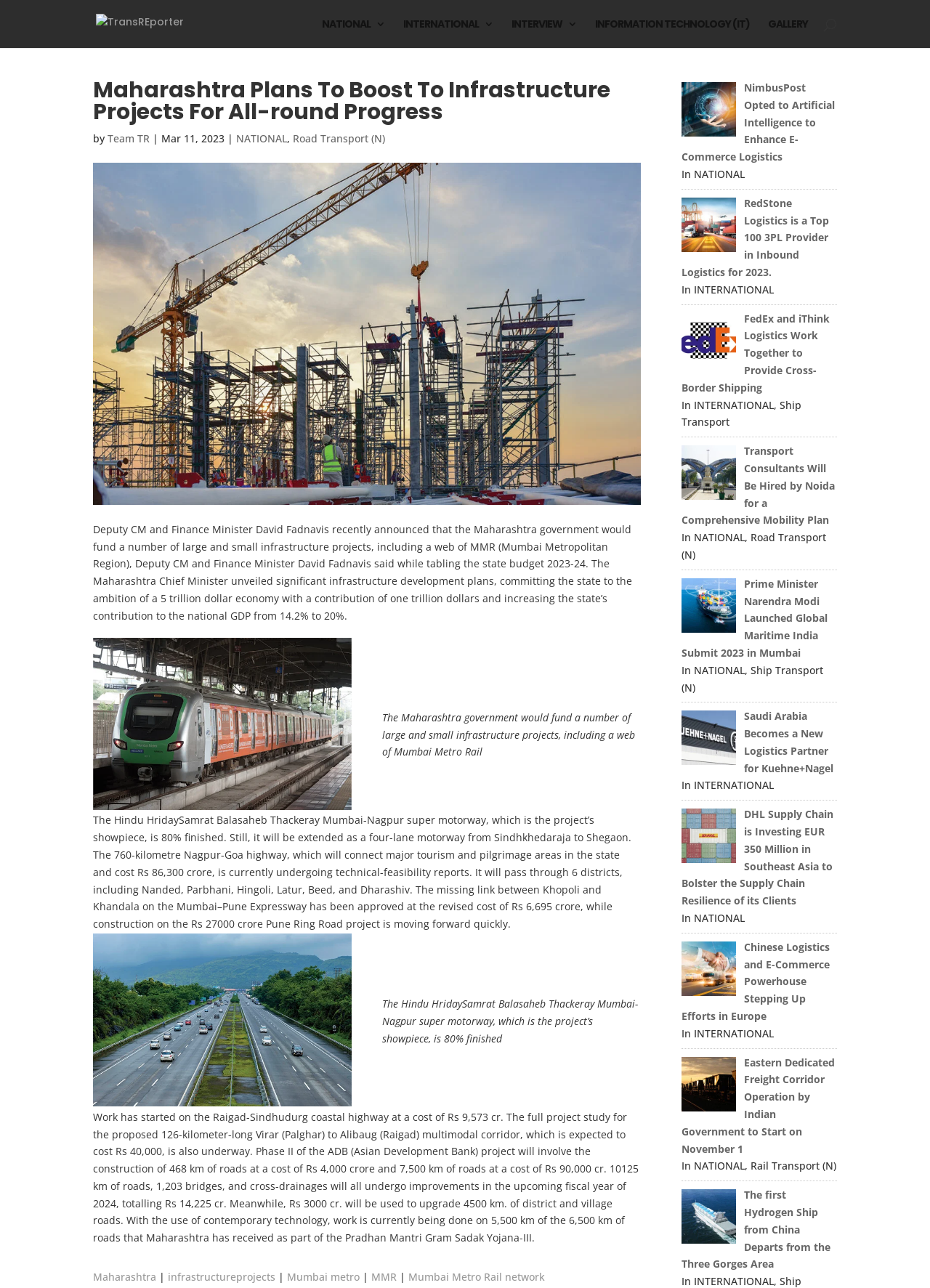Determine the bounding box coordinates of the section I need to click to execute the following instruction: "Visit our Youtube channel". Provide the coordinates as four float numbers between 0 and 1, i.e., [left, top, right, bottom].

None